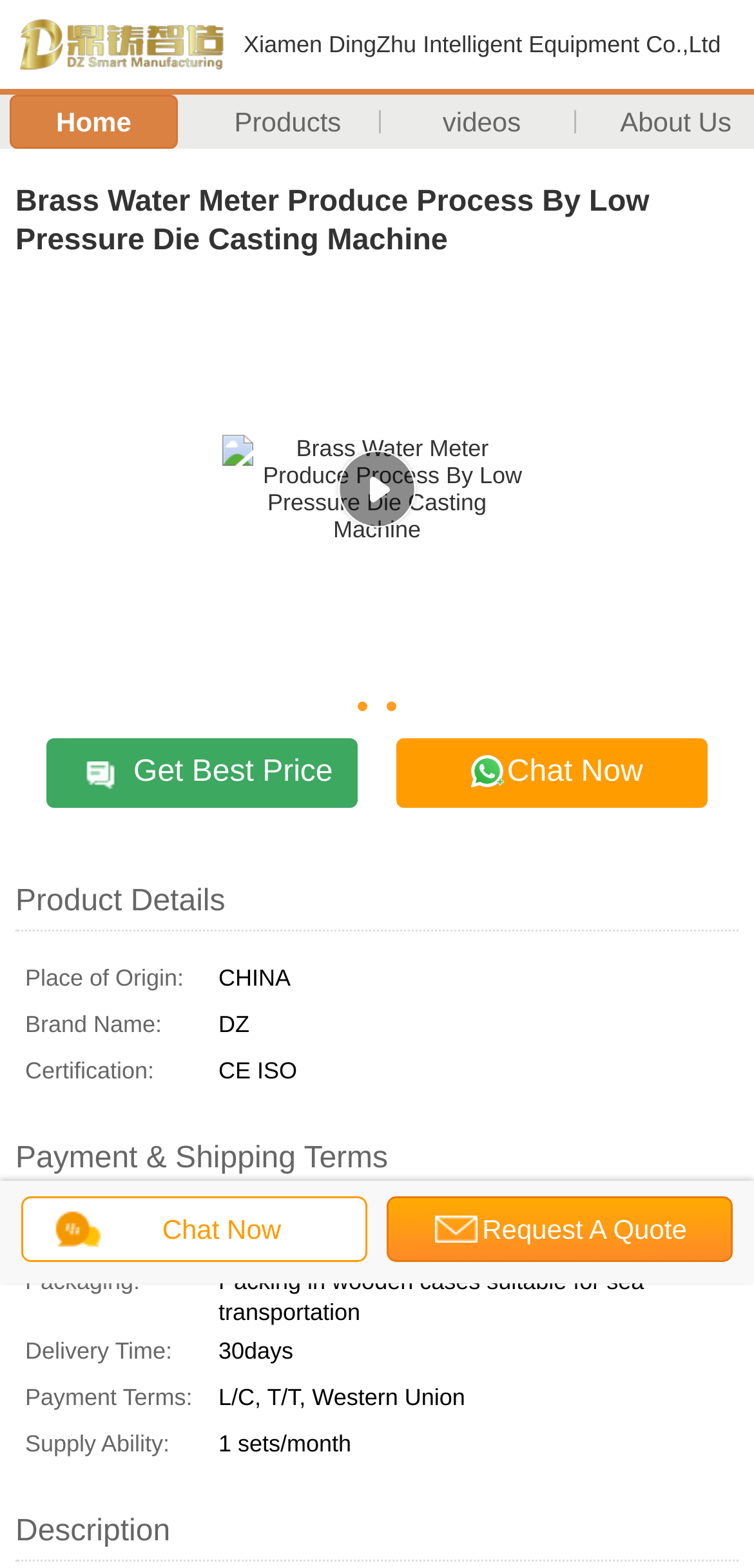Please mark the clickable region by giving the bounding box coordinates needed to complete this instruction: "Request a quote".

[0.512, 0.763, 0.972, 0.805]